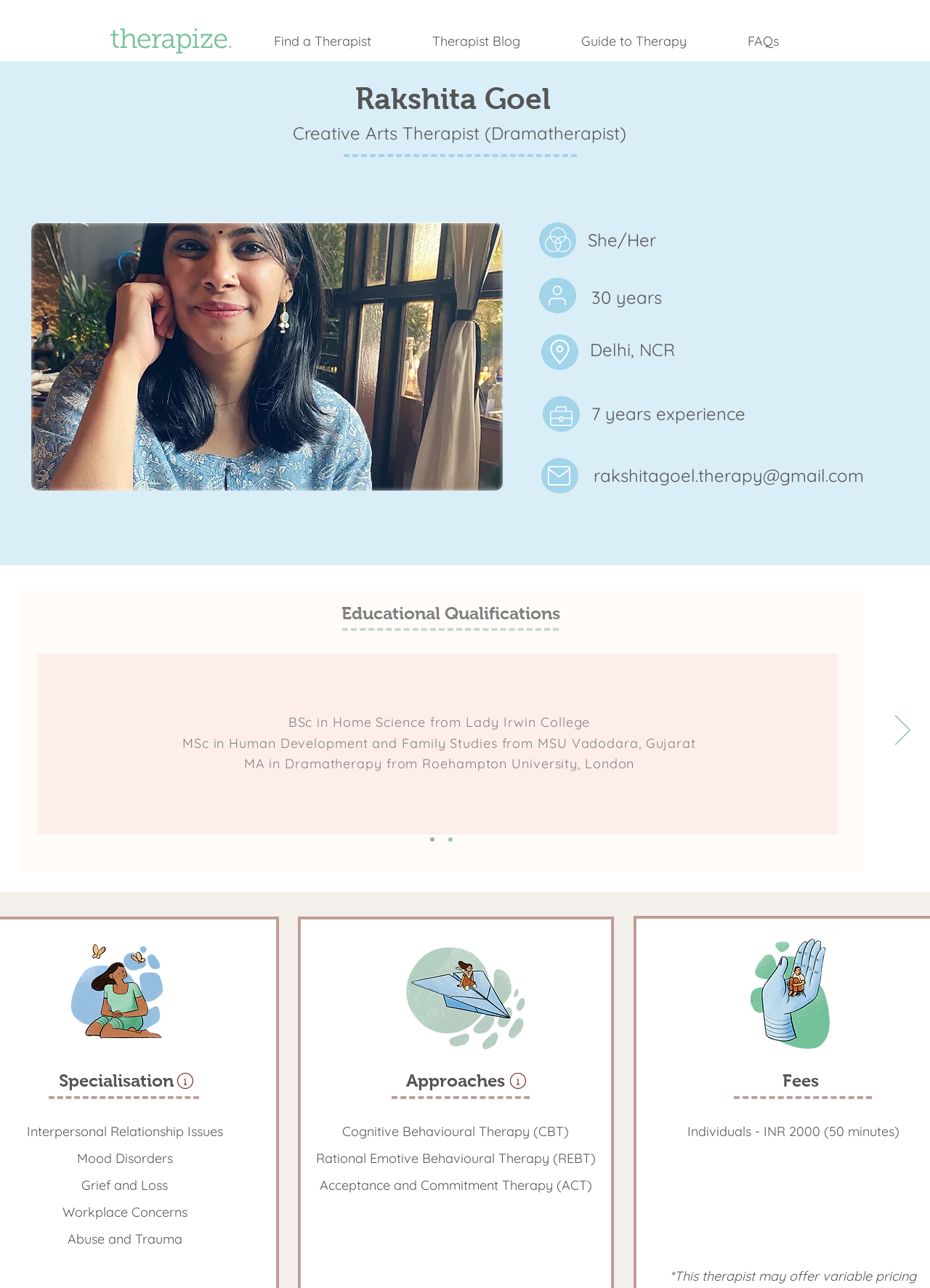Generate a thorough caption that explains the contents of the webpage.

This webpage is about Rakshita Goel, a Creative Arts Therapist (Dramatherapist). At the top left, there is a small image of a person, and next to it, a navigation menu with links to "Find a Therapist", "Therapist Blog", "Guide to Therapy", and "FAQs". Below the navigation menu, there is a heading with the name "Rakshita Goel" and a subtitle describing her profession.

On the left side of the page, there is a large image of Rakshita Goel, taking up about half of the page's height. To the right of the image, there are several headings with information about her, including her pronouns ("She/Her"), age ("30 years"), location ("Delhi, NCR"), and experience ("7 years"). There is also a link to her email address.

Below the image, there is a region labeled "Slideshow" that takes up most of the page's width. Within this region, there are several elements, including a button to navigate to the next slide, a static text heading "Educational Qualifications", and several static text elements listing her educational background.

Further down the page, there are several headings and static text elements describing Rakshita Goel's specializations, approaches, and fees. There are also several images scattered throughout this section, including a paper plane and a hand.